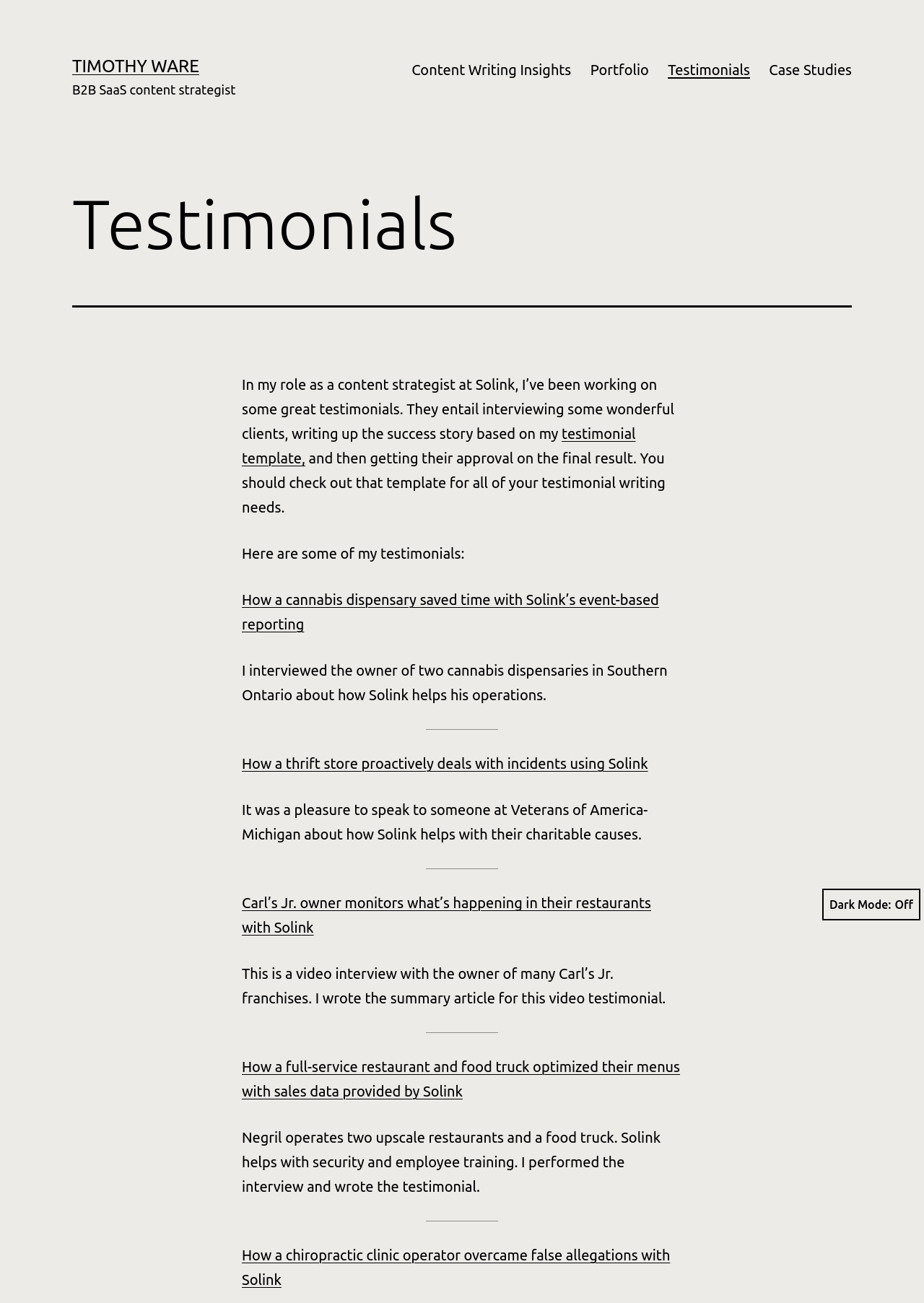Use a single word or phrase to answer the question:
What is the topic of the first testimonial?

Solink's event-based reporting